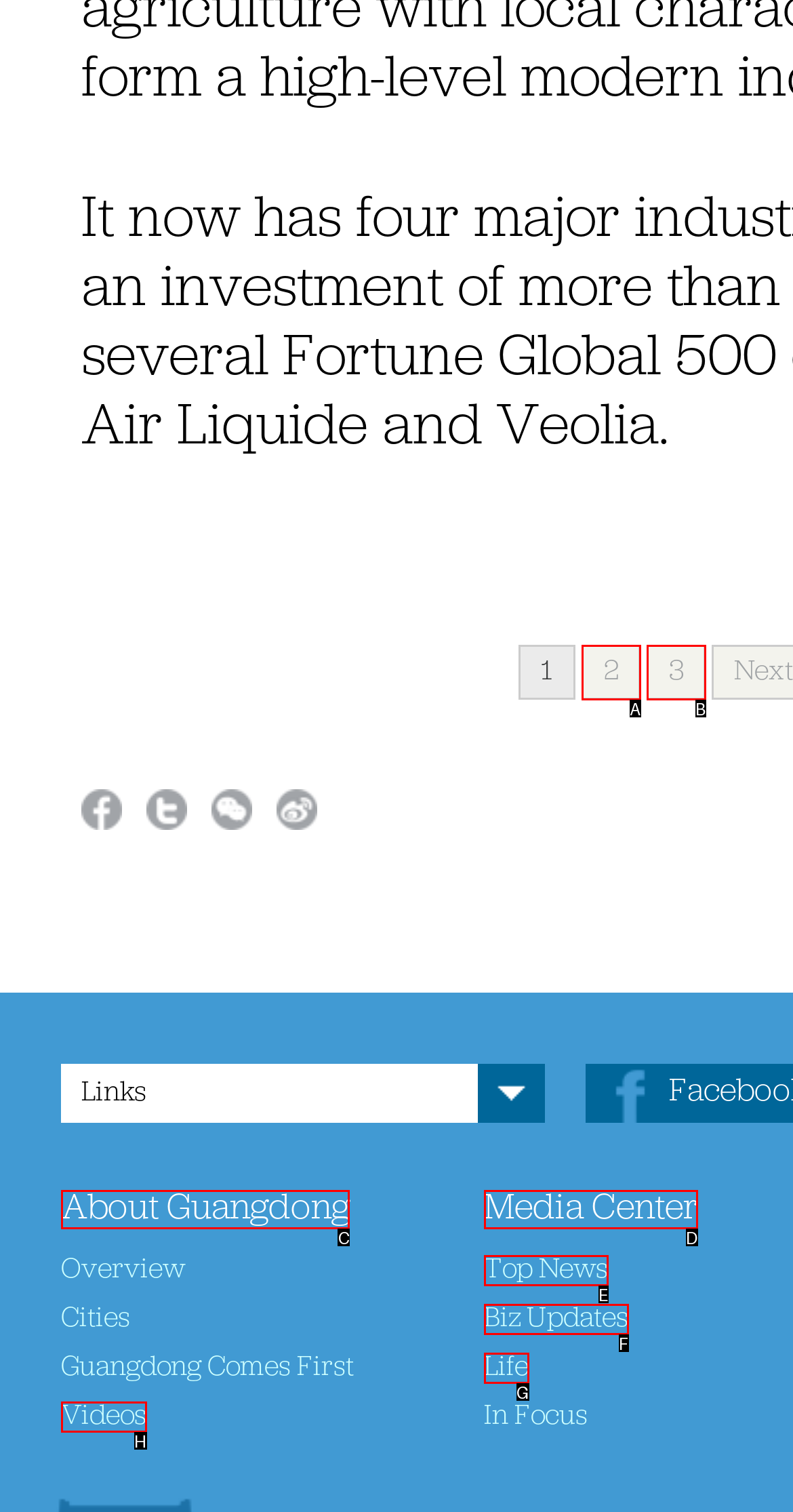Identify the correct HTML element to click to accomplish this task: Click on the 'About Guangdong' link
Respond with the letter corresponding to the correct choice.

C